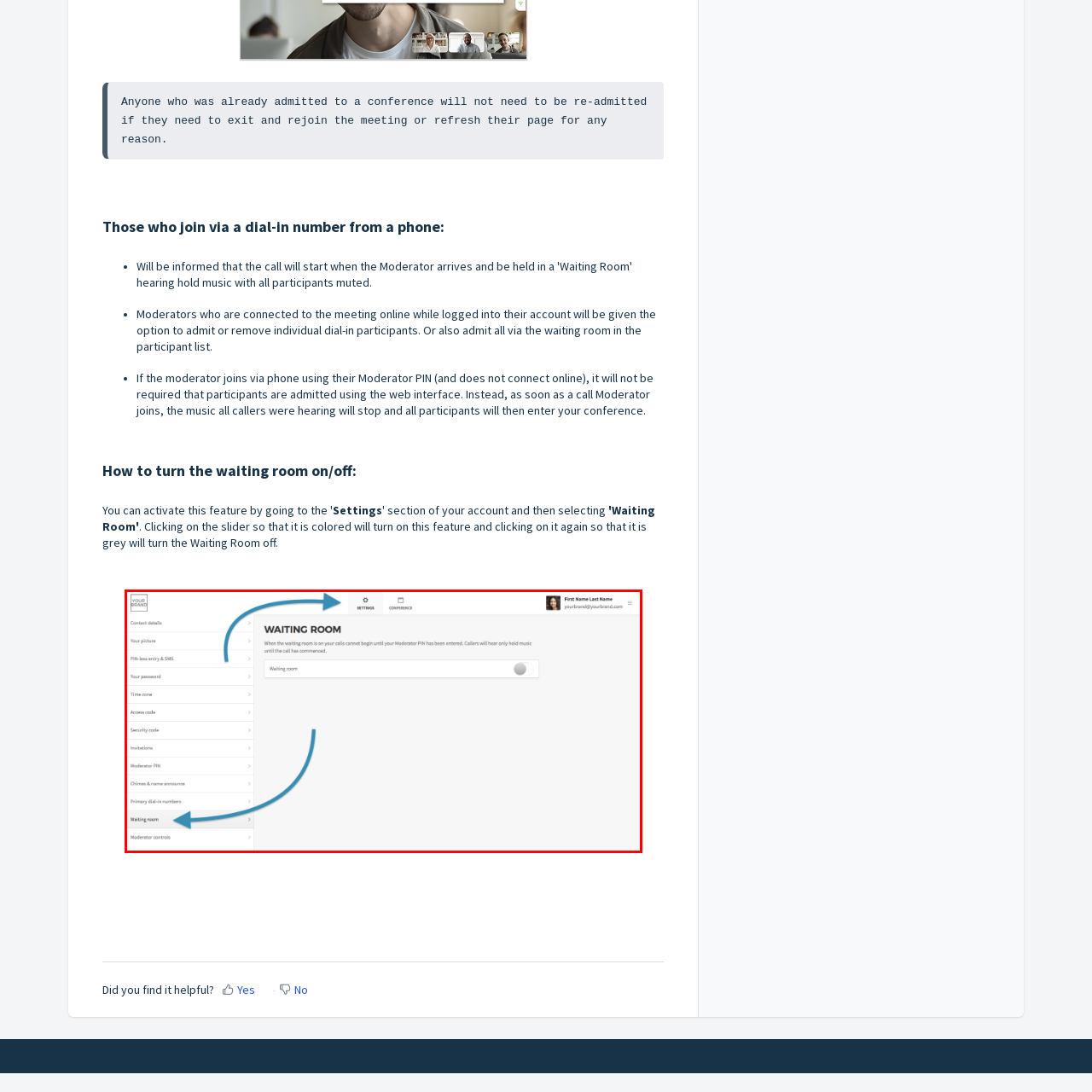Articulate a detailed narrative of what is visible inside the red-delineated region of the image.

The image displays a user interface related to managing a "Waiting Room" for a conference call. The top section features tabs labeled "Settings," "Conference," and a profile name, representing user-specific settings. Below, an explanatory text details the function of the Waiting Room, which holds participants until the Moderator PIN is entered. It informs that callers will listen to music until the call starts. A toggle switch indicates the option to activate or deactivate the Waiting Room feature, alongside a label for interaction. Arrows point to key components, guiding users on how to navigate this interface effectively.